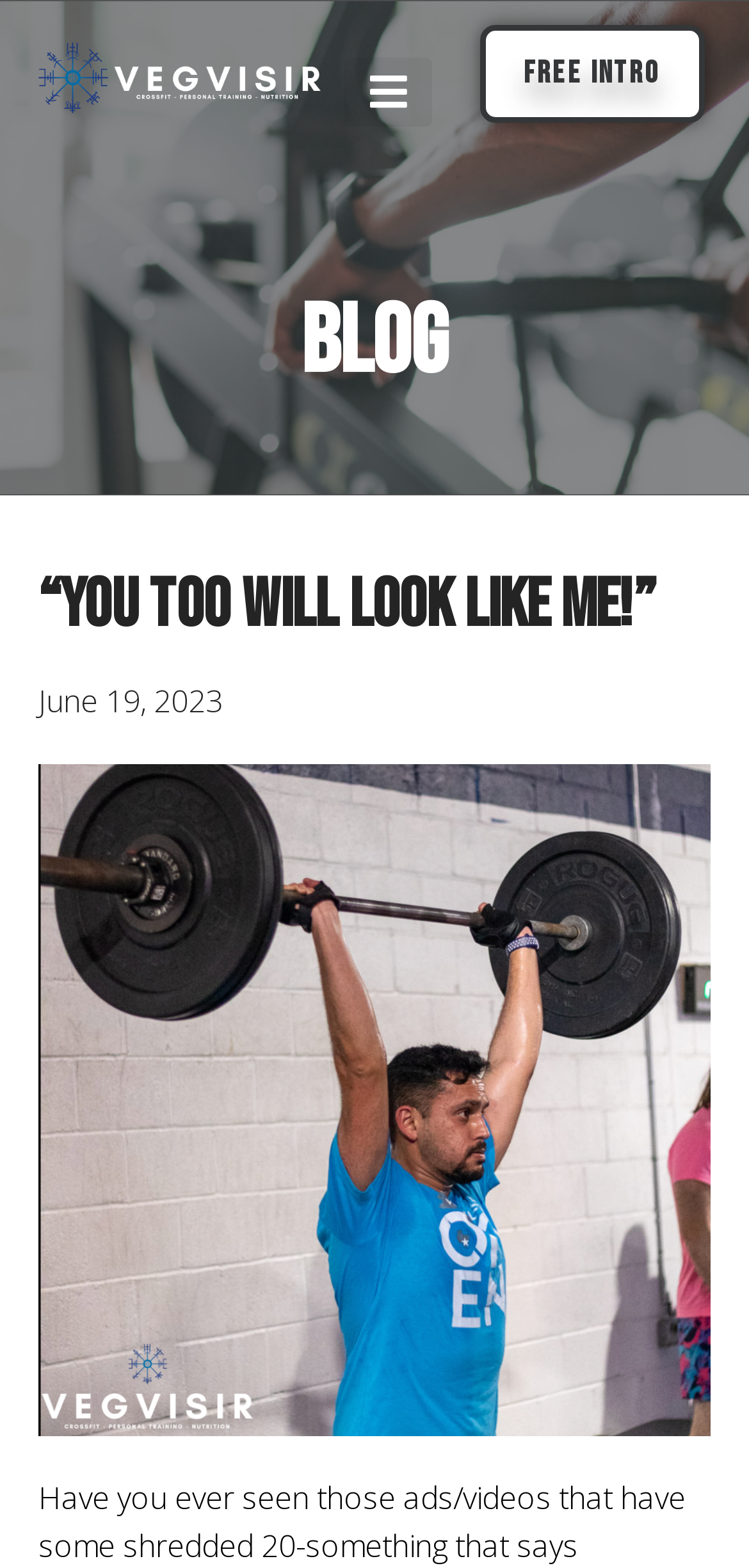Provide a one-word or one-phrase answer to the question:
What is the text on the top-center link?

FREE INTRO